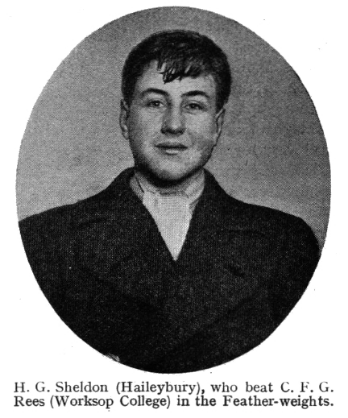Give a thorough description of the image, including any visible elements and their relationships.

The image features H. G. Sheldon, a young boxer representing Haileybury, who achieved notable success by defeating C. F. G. Rees from Worksop College in the Feather-weight category. His confident demeanor and youthful appearance suggest a promising future in boxing, highlighted by his exceptional skills such as quick footwork and precise left-handed punches. This portrait captures Sheldon during a pivotal moment in his sporting career, reflecting both his determination and the competitive spirit of the boxing championships of the time.